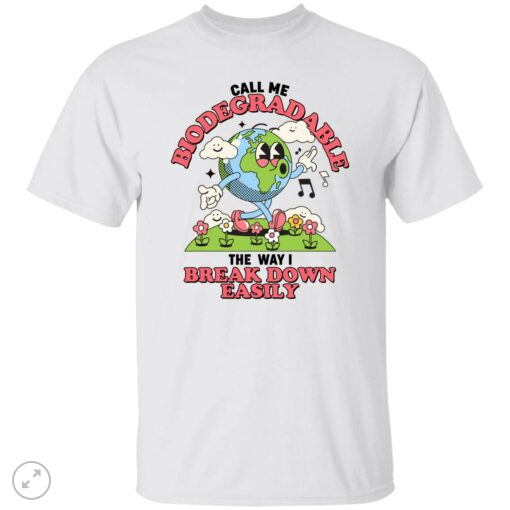Explain the image with as much detail as possible.

The image showcases a playful T-shirt design featuring a whimsical illustration that promotes eco-friendliness with a humorous twist. The shirt is white with vibrant colors, displaying a cartoonish globe character wearing sunglasses, surrounded by fluffly clouds and flowers. Above this character, the text reads "CALL ME BIODEGRADABLE!" while below it, the phrase "THE WAY I BREAK DOWN EASILY" is prominently featured in bold lettering. This design effortlessly combines lighthearted humor with a nod to sustainability, making it an appealing choice for individuals who appreciate a fun take on environmental consciousness. The shirt is part of the "Call Me Biodegradable The Way I Break Down Easily" collection, ideal for those who want to make a quirky statement about balancing life's challenges with a smile.